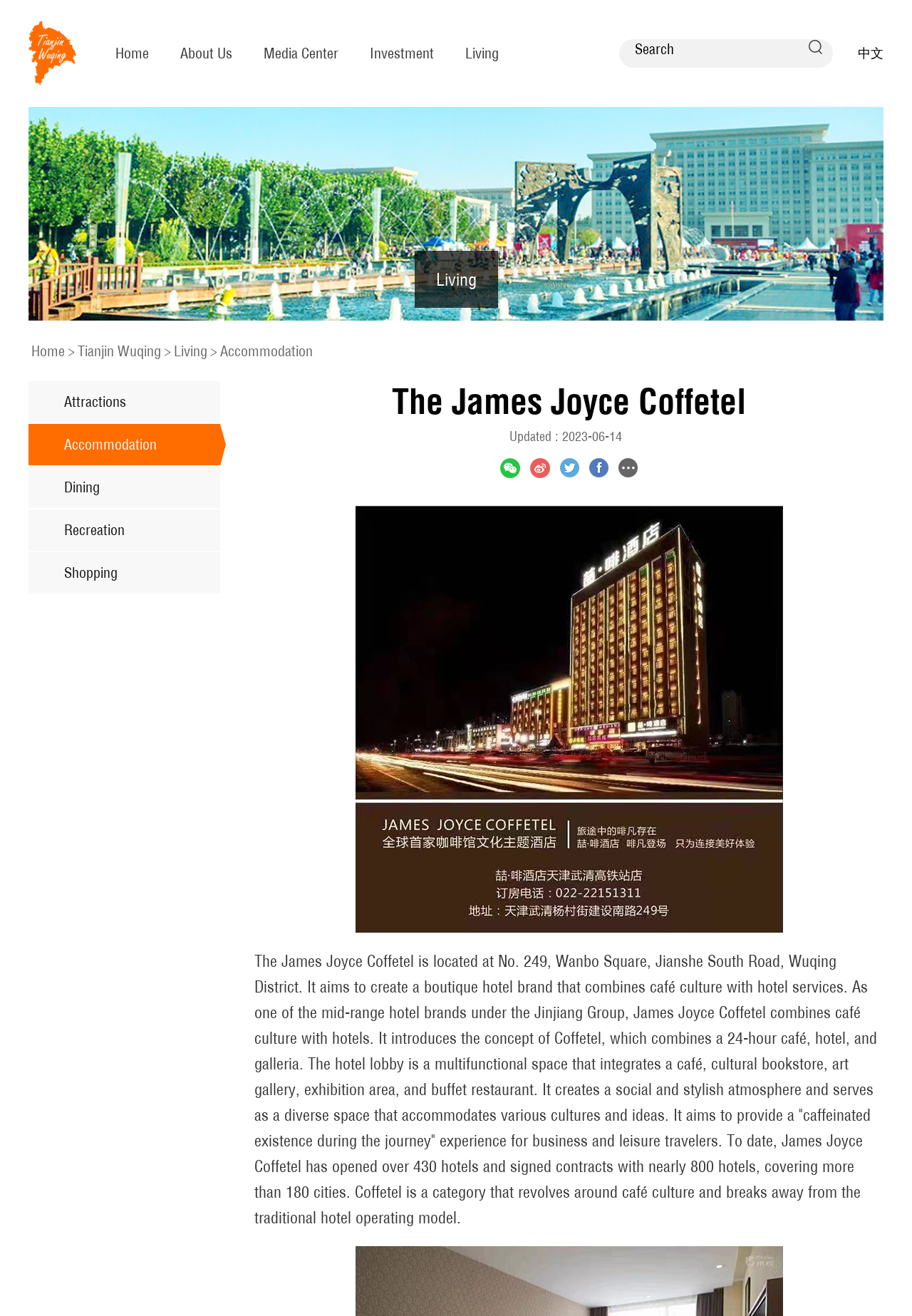Find the bounding box coordinates for the element described here: "Accommodation".

[0.031, 0.322, 0.241, 0.354]